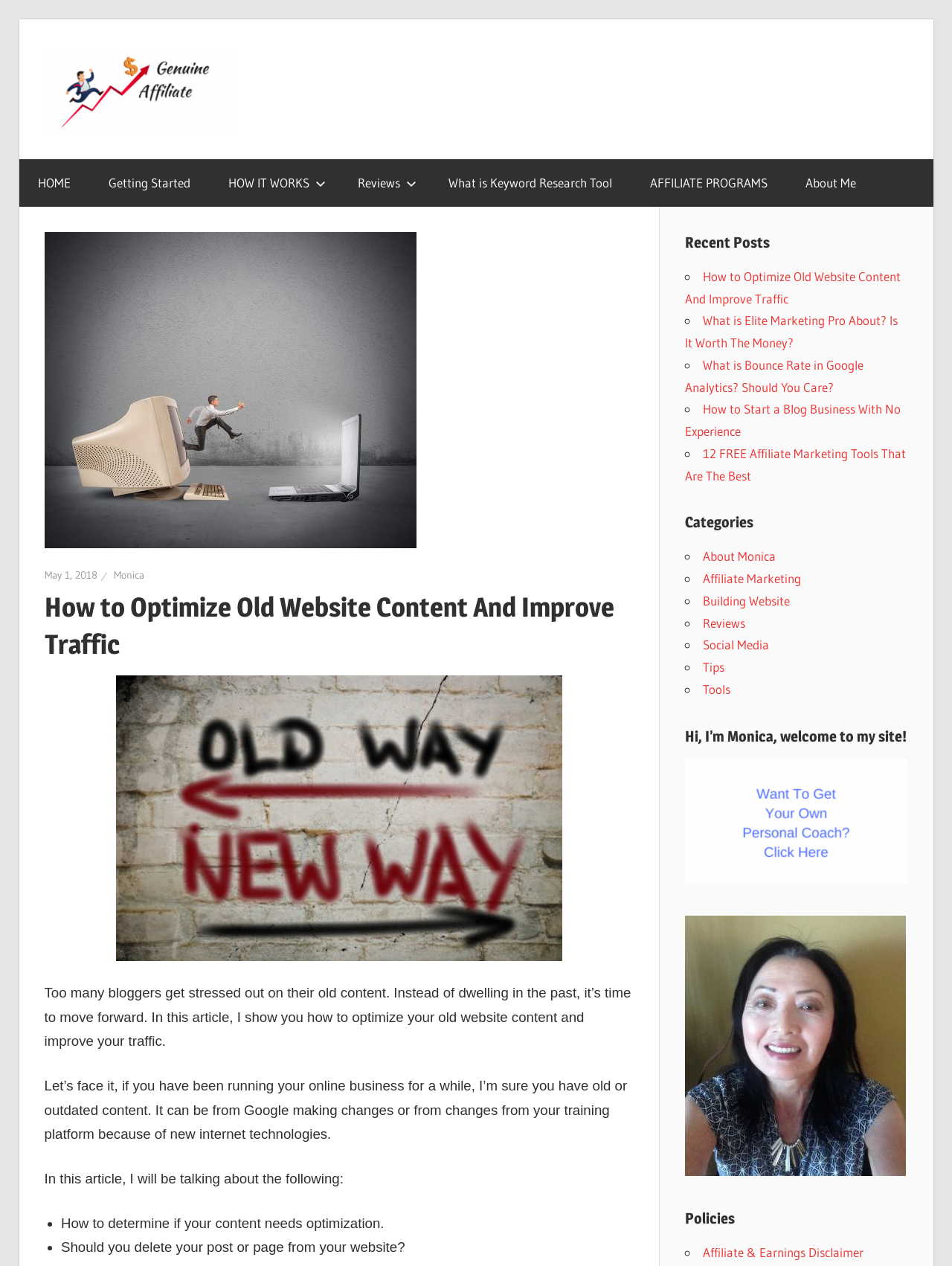Show the bounding box coordinates for the HTML element as described: "Tips".

[0.738, 0.521, 0.761, 0.533]